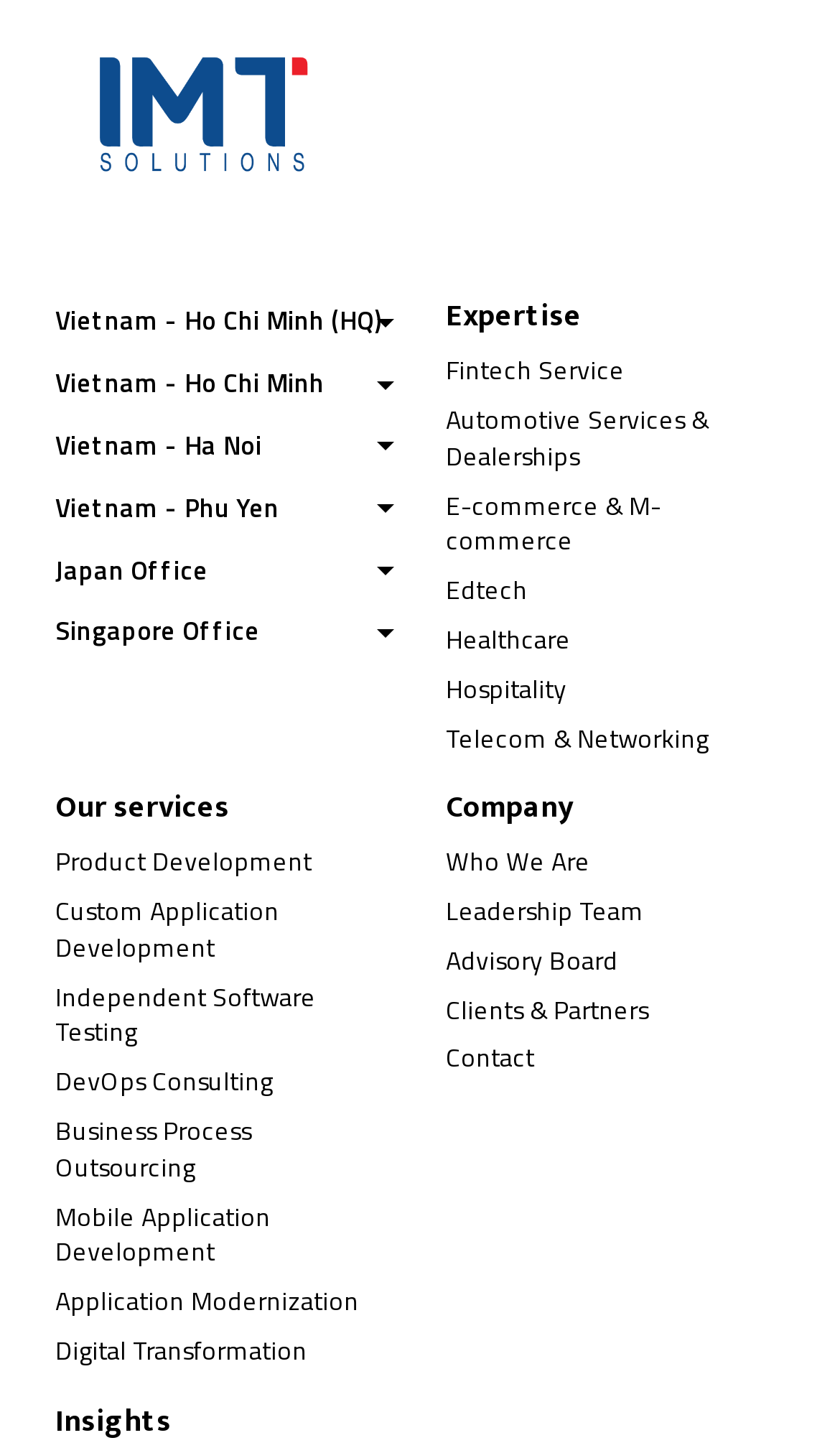What is the first expertise listed?
Using the visual information, respond with a single word or phrase.

Fintech Service